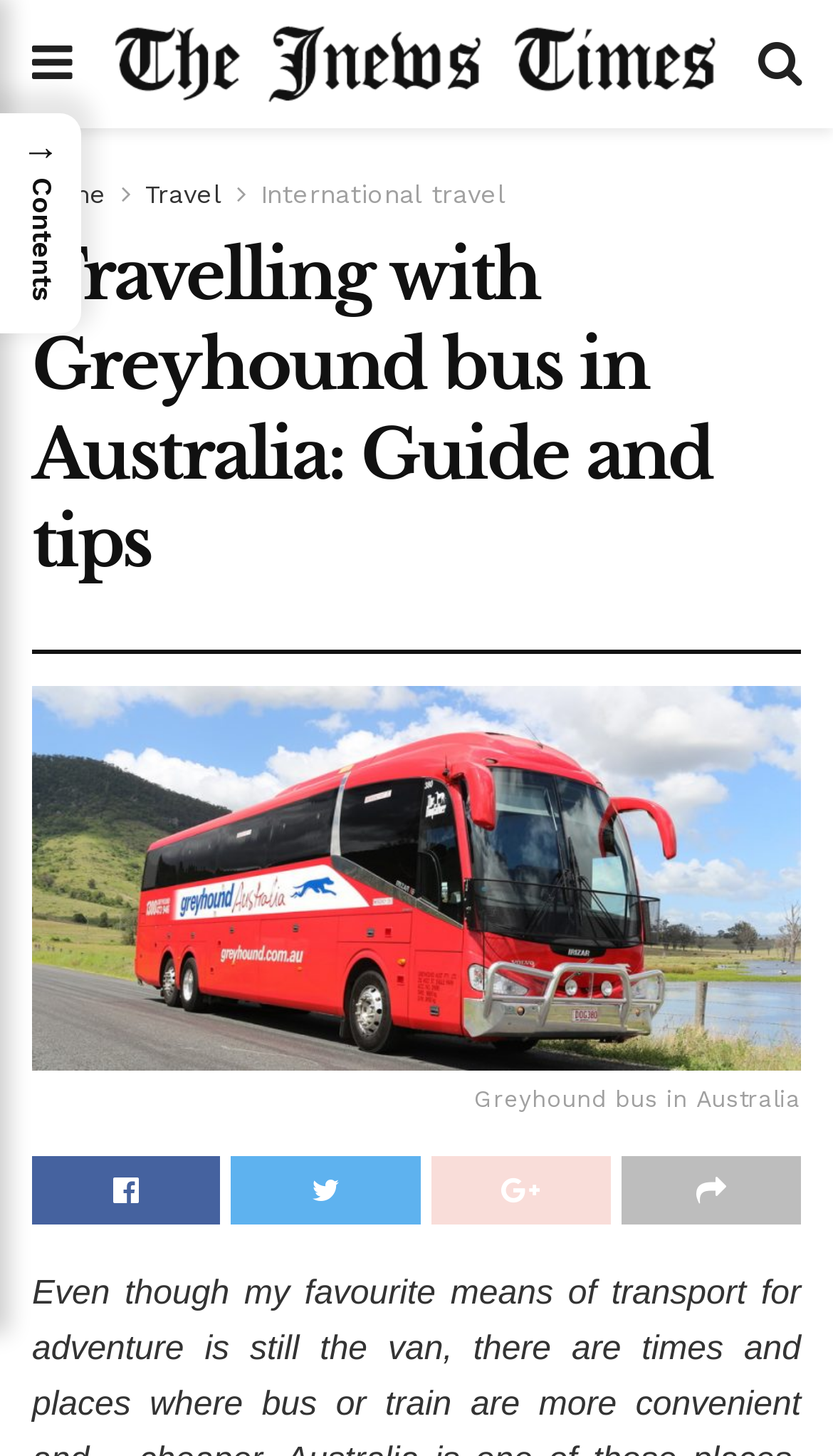Determine the bounding box coordinates of the region to click in order to accomplish the following instruction: "Click on the Greyhound bus in Australia link". Provide the coordinates as four float numbers between 0 and 1, specifically [left, top, right, bottom].

[0.038, 0.47, 0.962, 0.772]